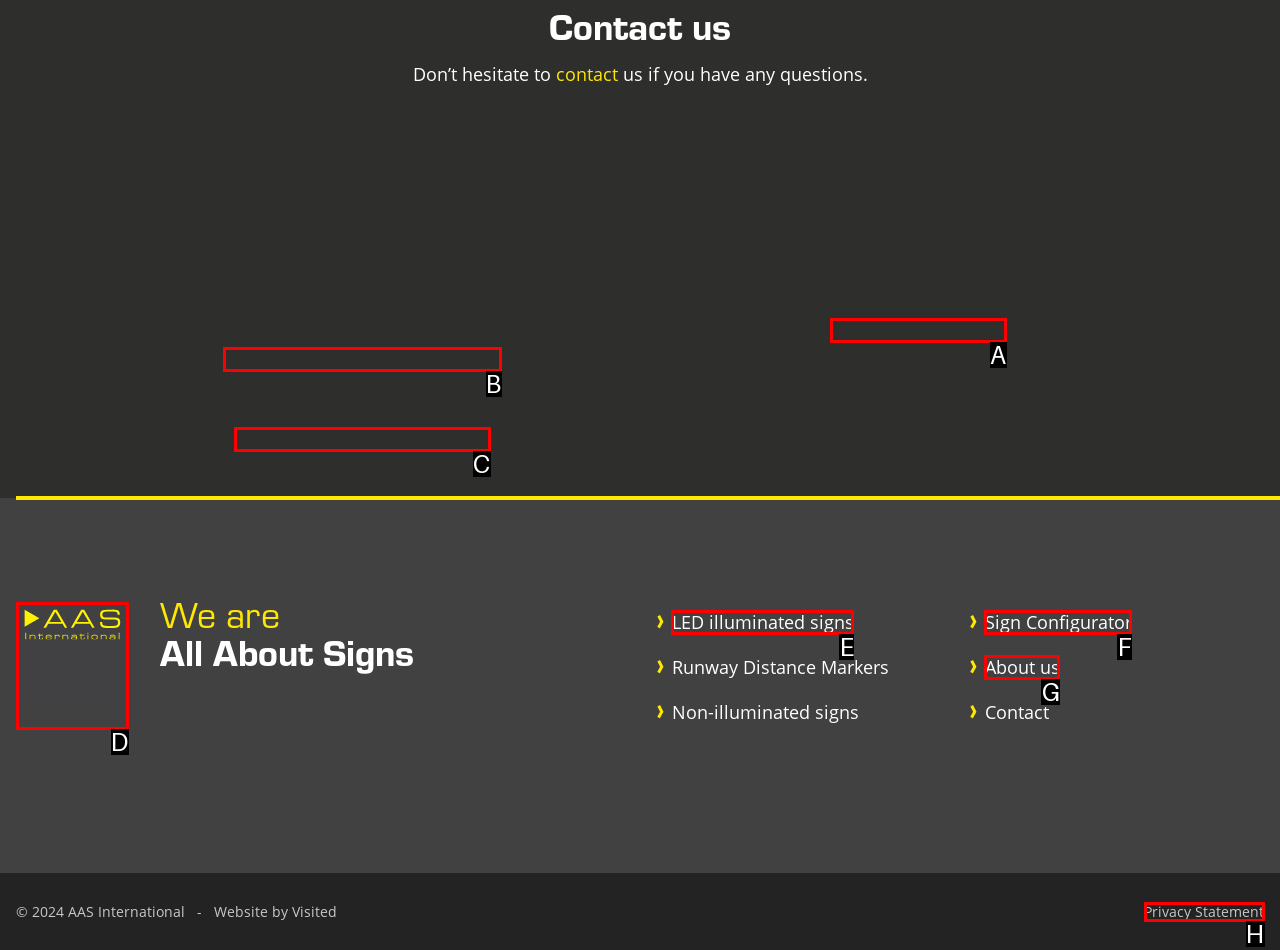With the description: enquiries@aasinternational.nl, find the option that corresponds most closely and answer with its letter directly.

B